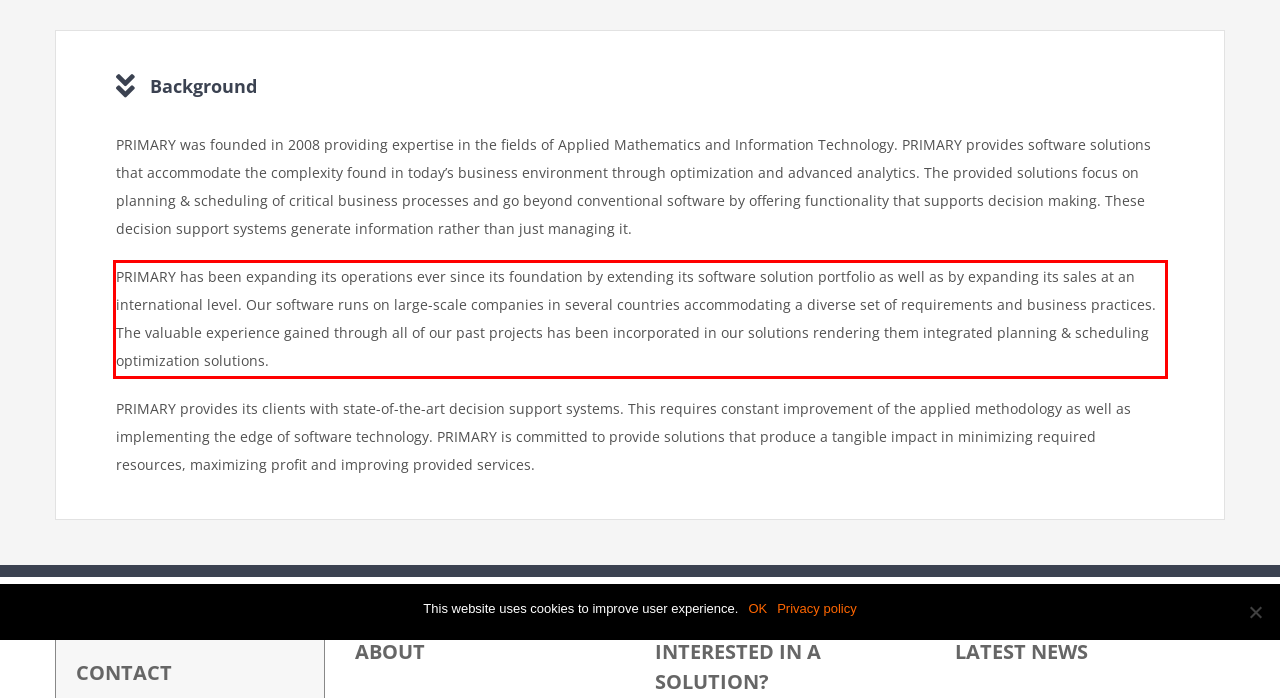Within the screenshot of a webpage, identify the red bounding box and perform OCR to capture the text content it contains.

PRIMARY has been expanding its operations ever since its foundation by extending its software solution portfolio as well as by expanding its sales at an international level. Our software runs on large-scale companies in several countries accommodating a diverse set of requirements and business practices. The valuable experience gained through all of our past projects has been incorporated in our solutions rendering them integrated planning & scheduling optimization solutions.